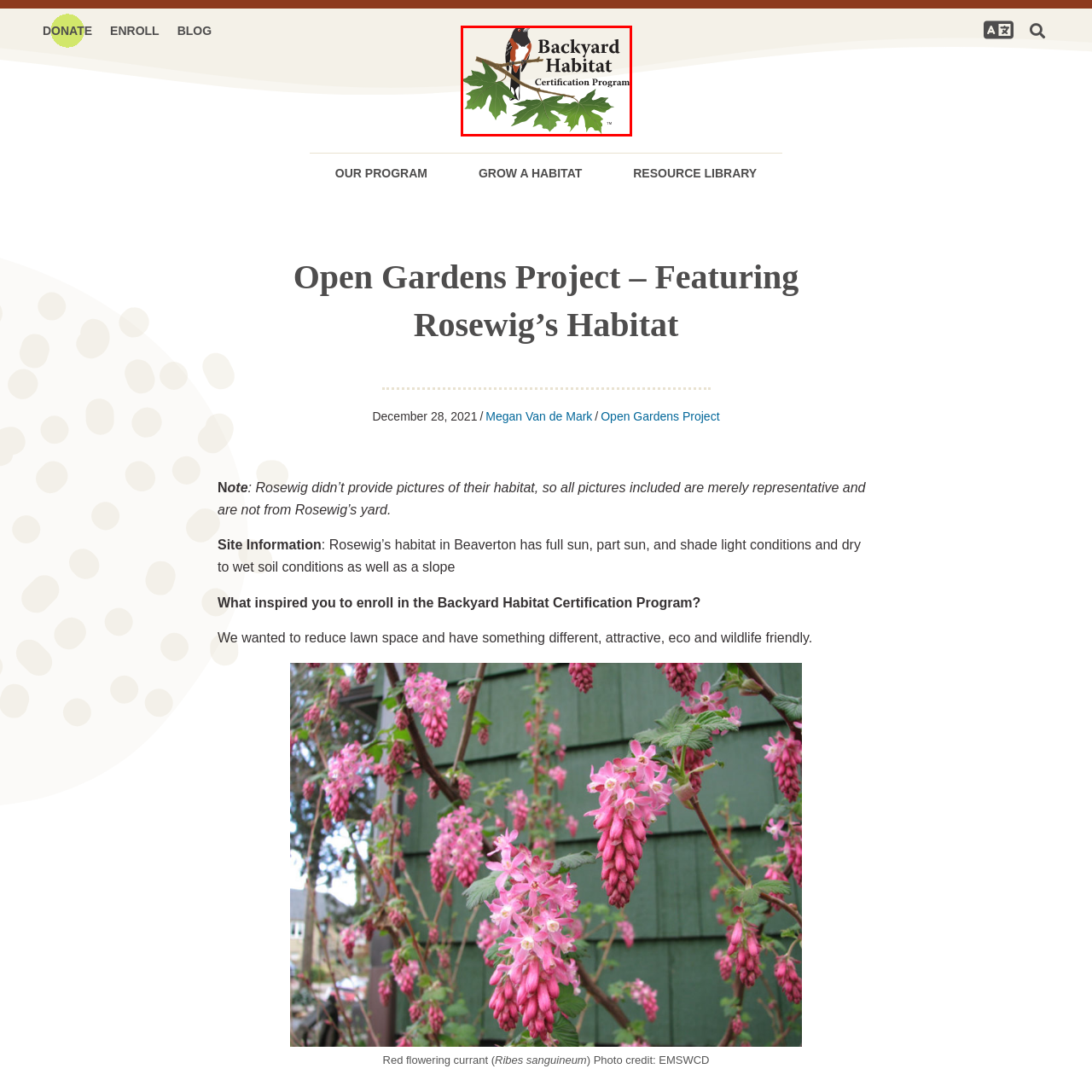Take a close look at the image outlined by the red bounding box and give a detailed response to the subsequent question, with information derived from the image: What is the program's focus?

The logo emphasizes the program's focus on creating eco-friendly and wildlife-friendly spaces in backyards, which is reflected in the design combining natural elements with a harmonious color palette.